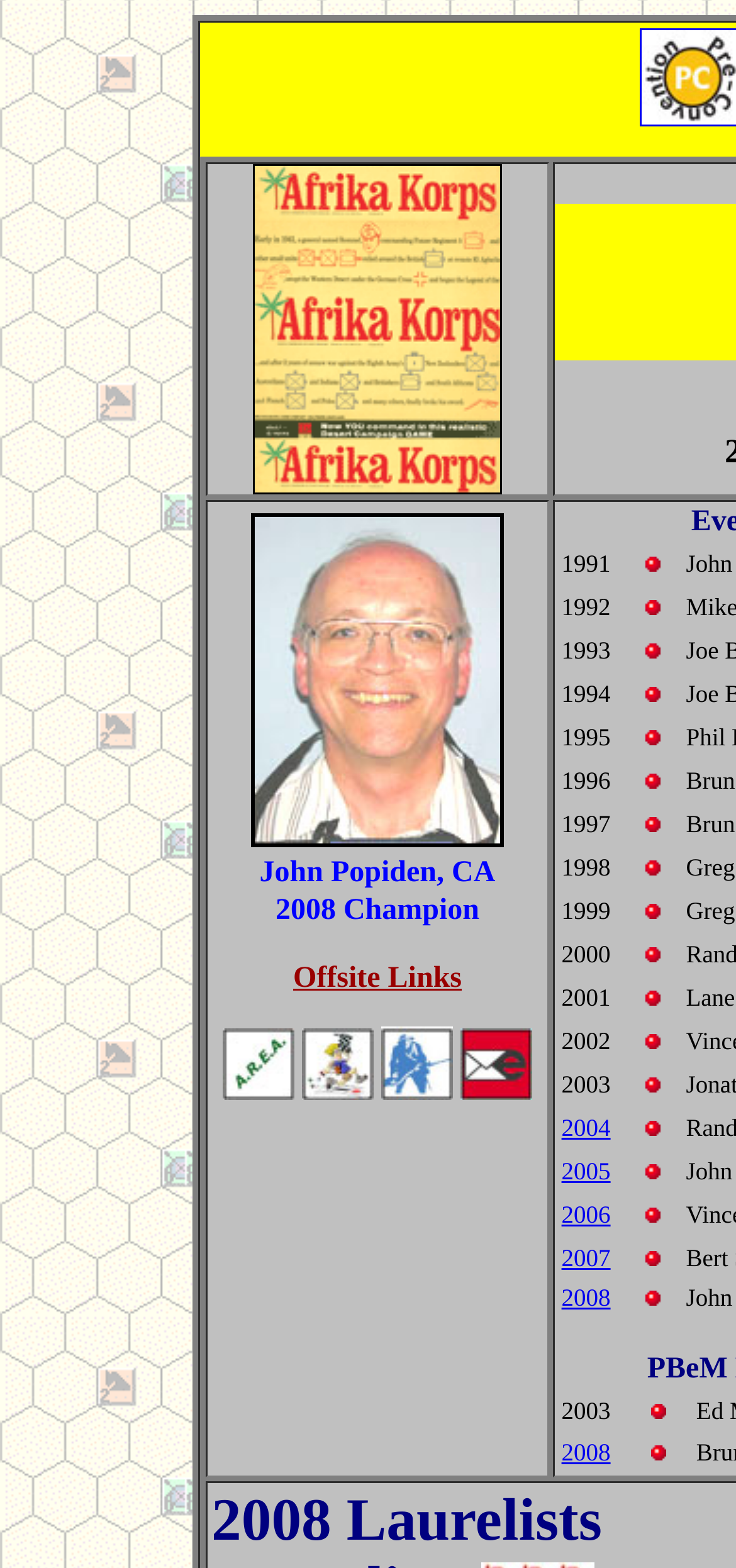Specify the bounding box coordinates of the region I need to click to perform the following instruction: "Click the link 'Offsite Links'". The coordinates must be four float numbers in the range of 0 to 1, i.e., [left, top, right, bottom].

[0.398, 0.614, 0.627, 0.634]